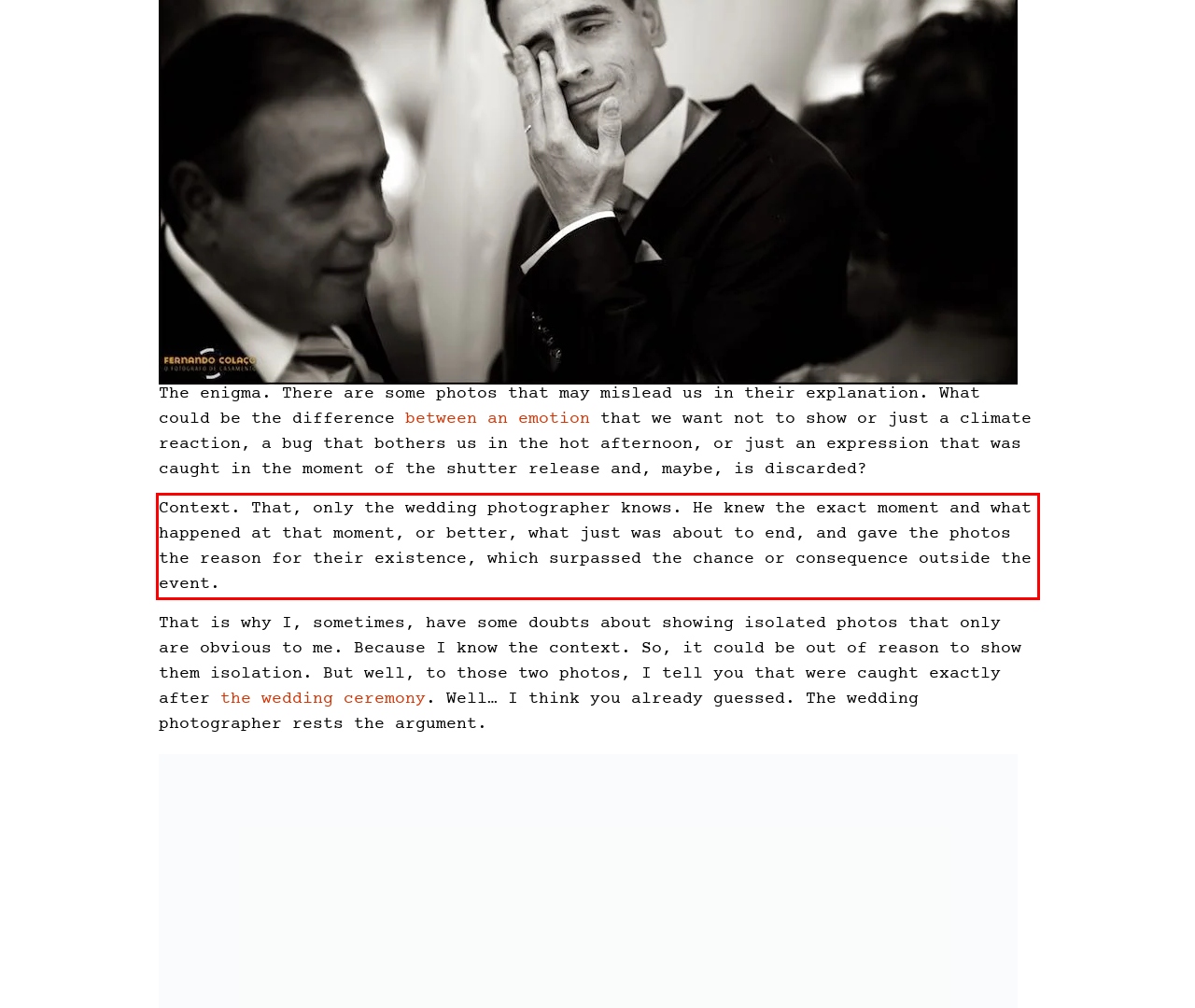You are looking at a screenshot of a webpage with a red rectangle bounding box. Use OCR to identify and extract the text content found inside this red bounding box.

Context. That, only the wedding photographer knows. He knew the exact moment and what happened at that moment, or better, what just was about to end, and gave the photos the reason for their existence, which surpassed the chance or consequence outside the event.